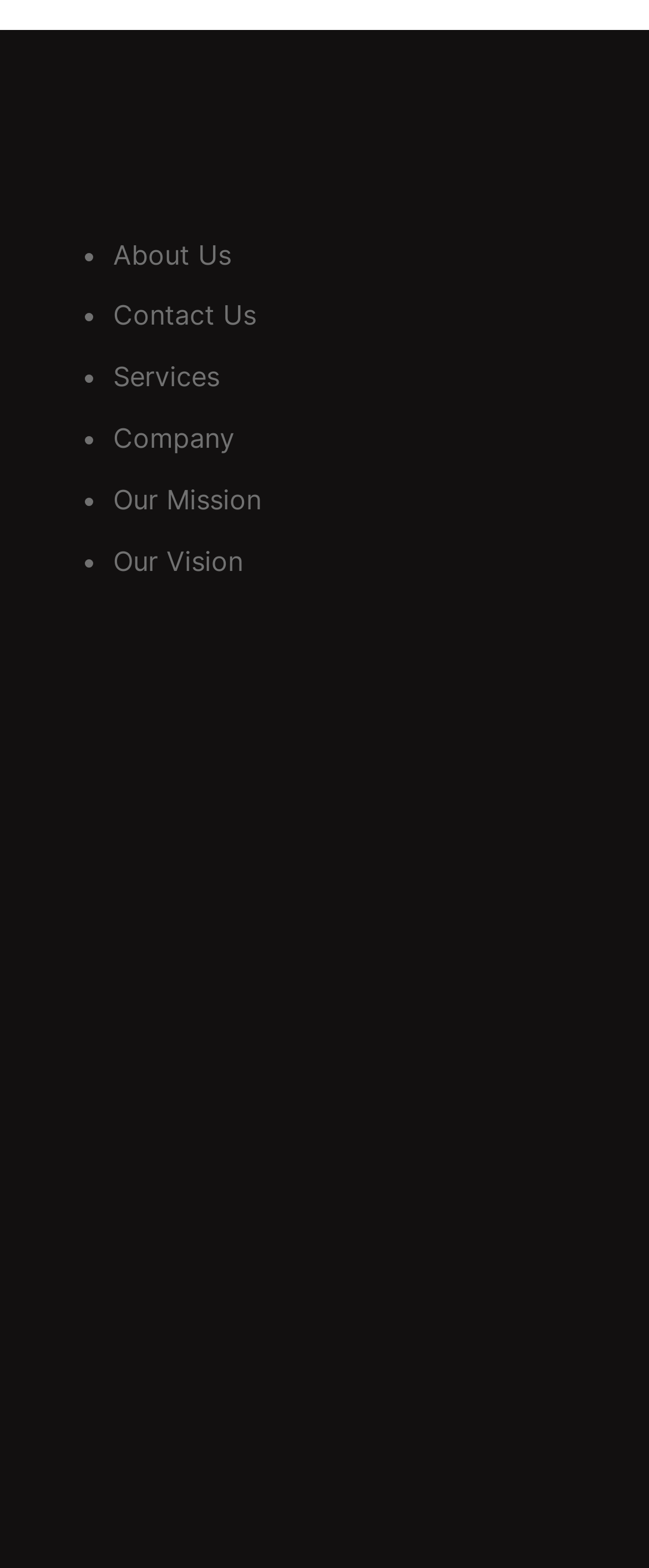How many news articles are listed?
Please use the image to provide a one-word or short phrase answer.

2